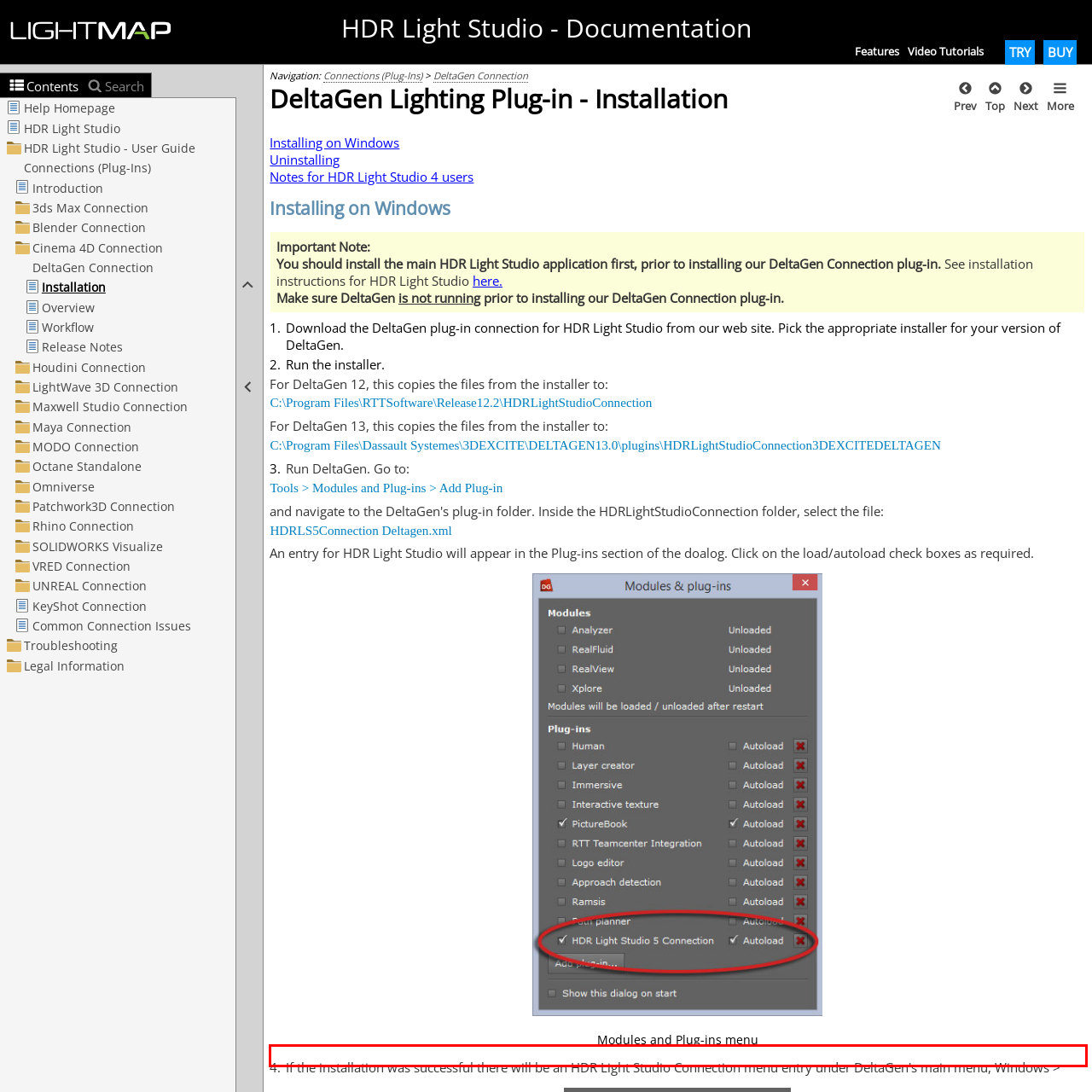You have a screenshot with a red rectangle around a UI element. Recognize and extract the text within this red bounding box using OCR.

4.If the installation was successful there will be an HDR Light Studio Connection menu entry under DeltaGen's main menu, Windows >